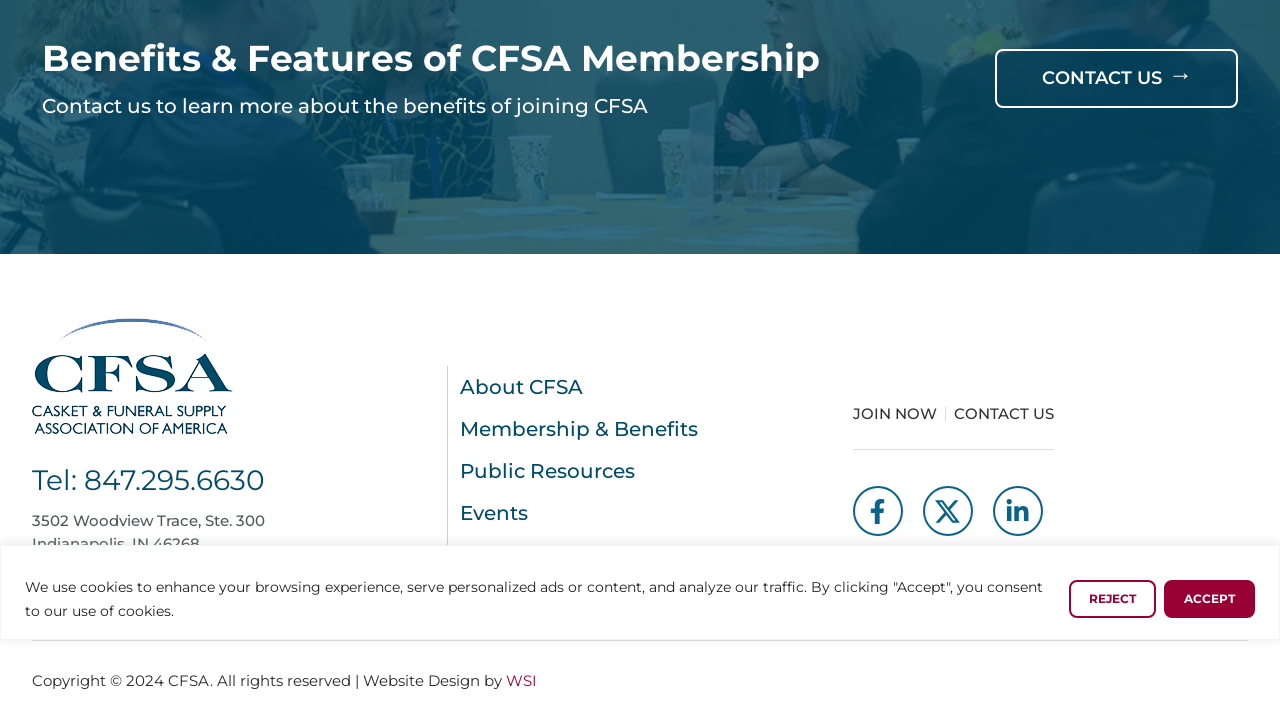Identify the bounding box of the HTML element described here: "About CFSA". Provide the coordinates as four float numbers between 0 and 1: [left, top, right, bottom].

[0.35, 0.508, 0.651, 0.567]